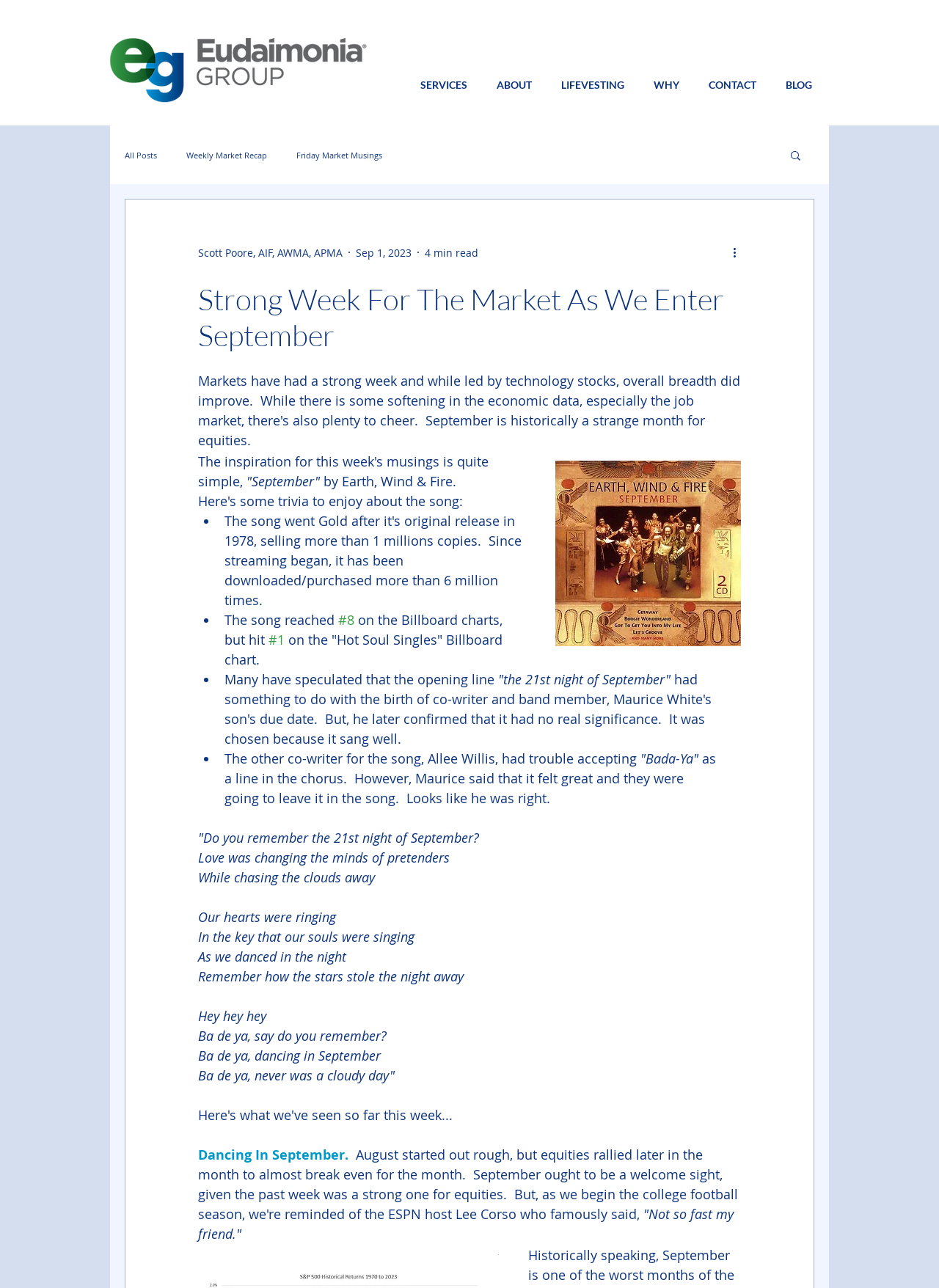How long does it take to read the blog post?
Examine the image closely and answer the question with as much detail as possible.

The blog post has a reading time of 4 minutes, which is indicated below the title of the blog post.